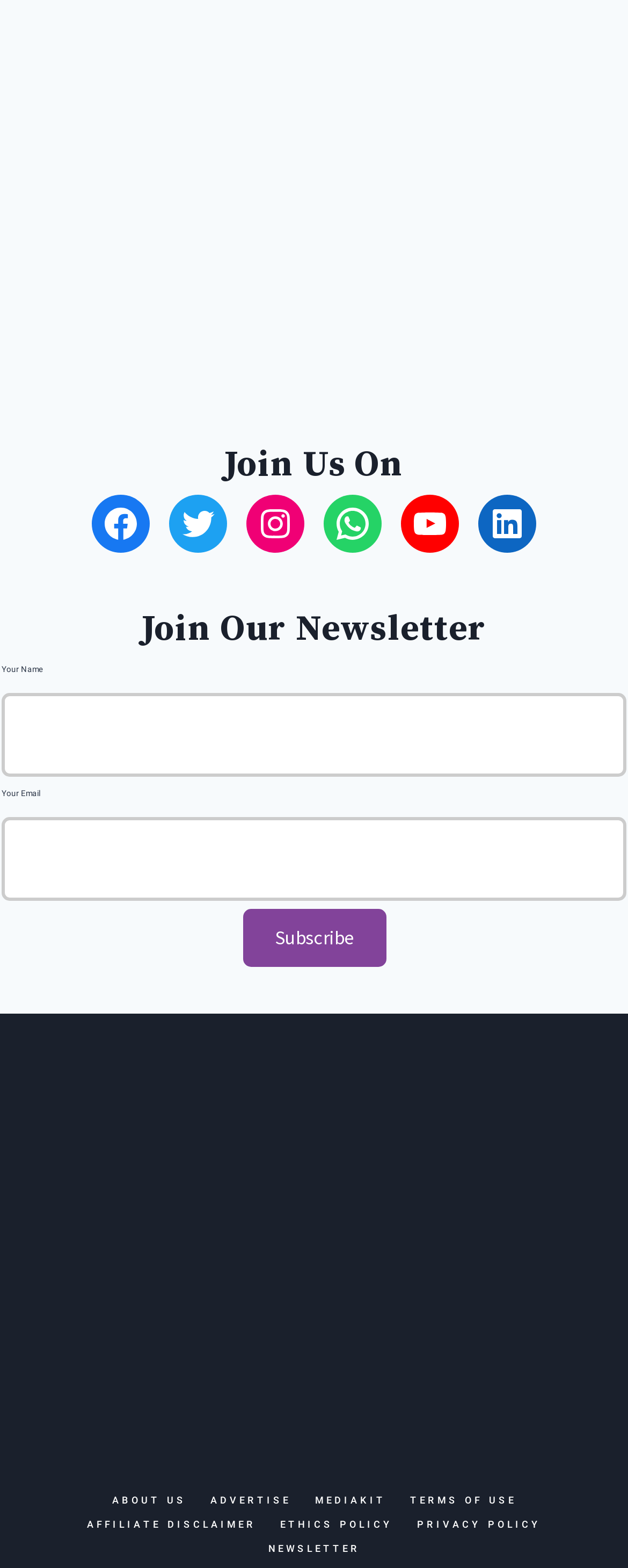Please predict the bounding box coordinates of the element's region where a click is necessary to complete the following instruction: "Subscribe to the newsletter". The coordinates should be represented by four float numbers between 0 and 1, i.e., [left, top, right, bottom].

[0.386, 0.579, 0.614, 0.616]